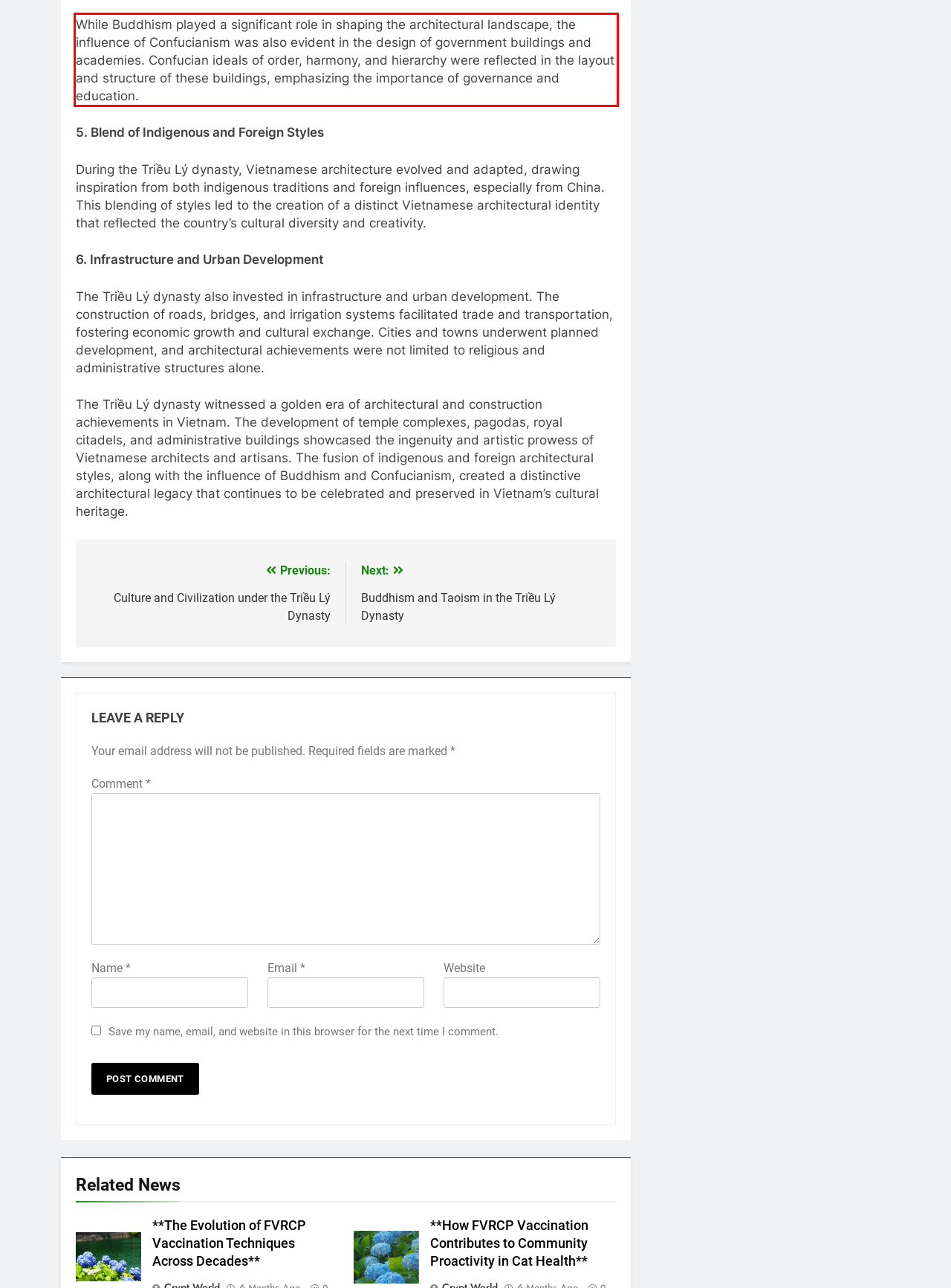Given a screenshot of a webpage with a red bounding box, extract the text content from the UI element inside the red bounding box.

While Buddhism played a significant role in shaping the architectural landscape, the influence of Confucianism was also evident in the design of government buildings and academies. Confucian ideals of order, harmony, and hierarchy were reflected in the layout and structure of these buildings, emphasizing the importance of governance and education.